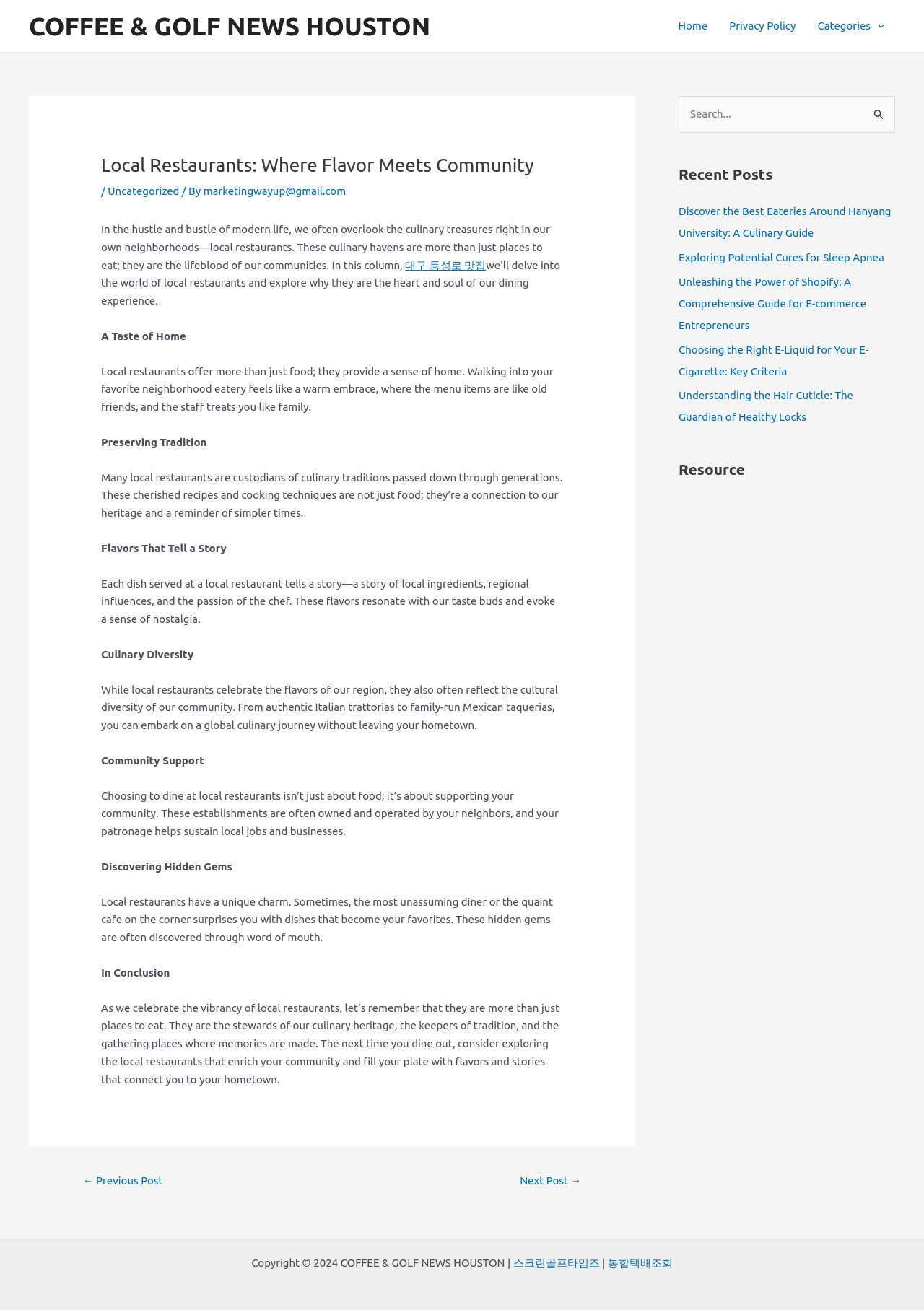Summarize the webpage comprehensively, mentioning all visible components.

This webpage is about local restaurants and their importance in the community. At the top, there is a navigation bar with links to "Home", "Privacy Policy", and "Categories Menu Toggle". Below the navigation bar, there is a main article section that takes up most of the page. The article is titled "Local Restaurants: Where Flavor Meets Community" and has a subtitle "In the hustle and bustle of modern life, we often overlook the culinary treasures right in our own neighborhoods—local restaurants."

The article is divided into several sections, each with a heading and a brief description. The sections include "A Taste of Home", "Preserving Tradition", "Flavors That Tell a Story", "Culinary Diversity", "Community Support", "Discovering Hidden Gems", and "In Conclusion". Each section has a few sentences of text that describe the importance of local restaurants in the community.

To the right of the article, there is a complementary section that takes up about a quarter of the page. This section has a search bar at the top, followed by a list of recent posts, including "Discover the Best Eateries Around Hanyang University: A Culinary Guide", "Exploring Potential Cures for Sleep Apnea", and several others. Below the recent posts, there is a section titled "Resource" with a copyright notice and links to other websites.

At the bottom of the page, there is a post navigation section with links to the previous and next posts. There are also several images scattered throughout the page, including a menu toggle icon and a search submit button icon.